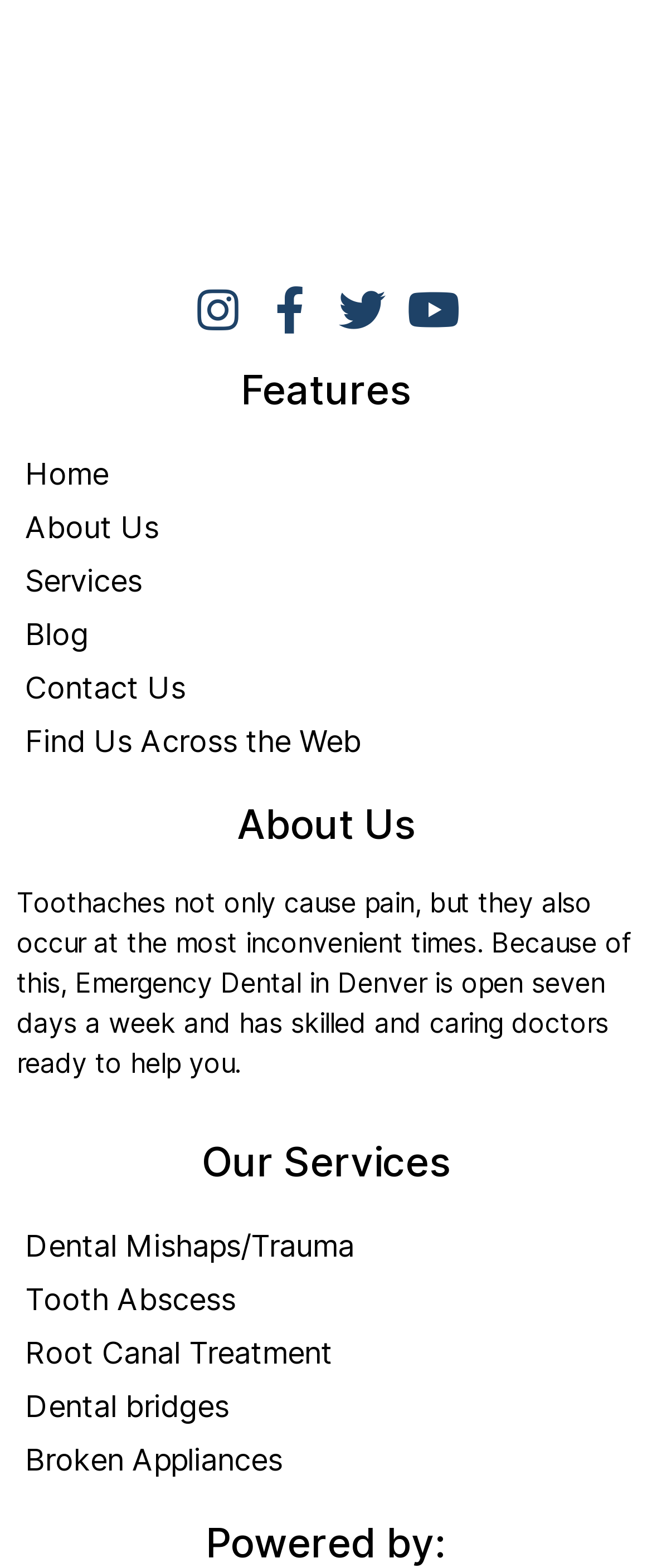Please identify the coordinates of the bounding box for the clickable region that will accomplish this instruction: "Go to the Home page".

[0.026, 0.286, 0.974, 0.32]